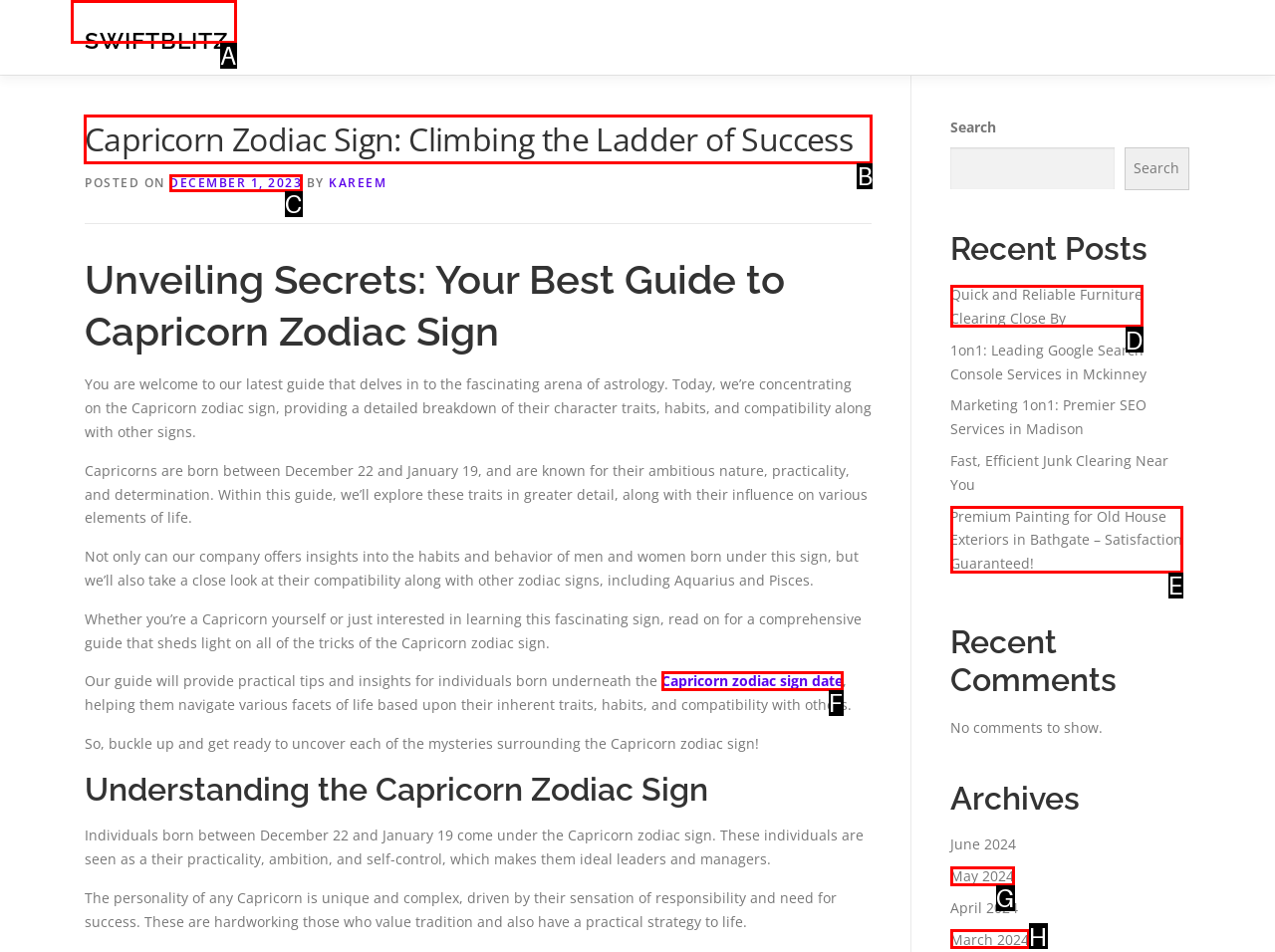Tell me which one HTML element I should click to complete the following task: View recent posts
Answer with the option's letter from the given choices directly.

None